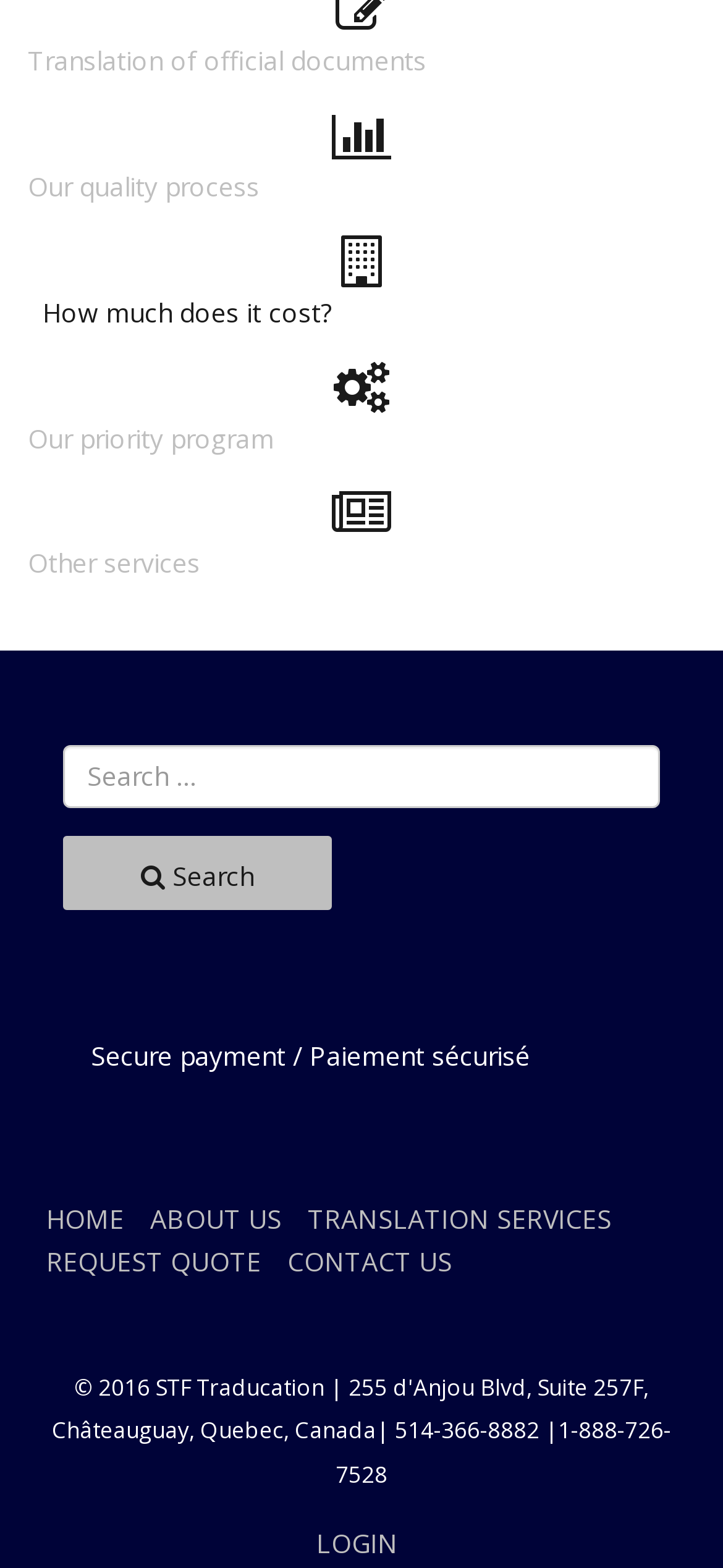Please identify the bounding box coordinates of the element I should click to complete this instruction: 'Request a quote'. The coordinates should be given as four float numbers between 0 and 1, like this: [left, top, right, bottom].

[0.064, 0.793, 0.362, 0.815]